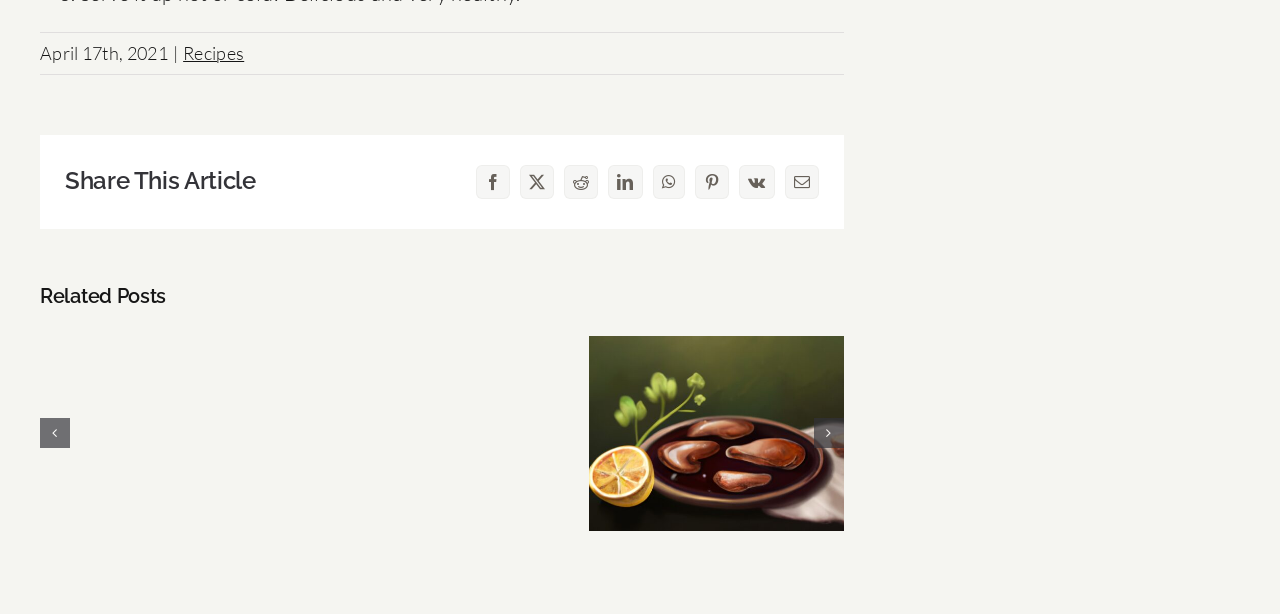What is the date mentioned at the top?
From the image, respond with a single word or phrase.

April 17th, 2021